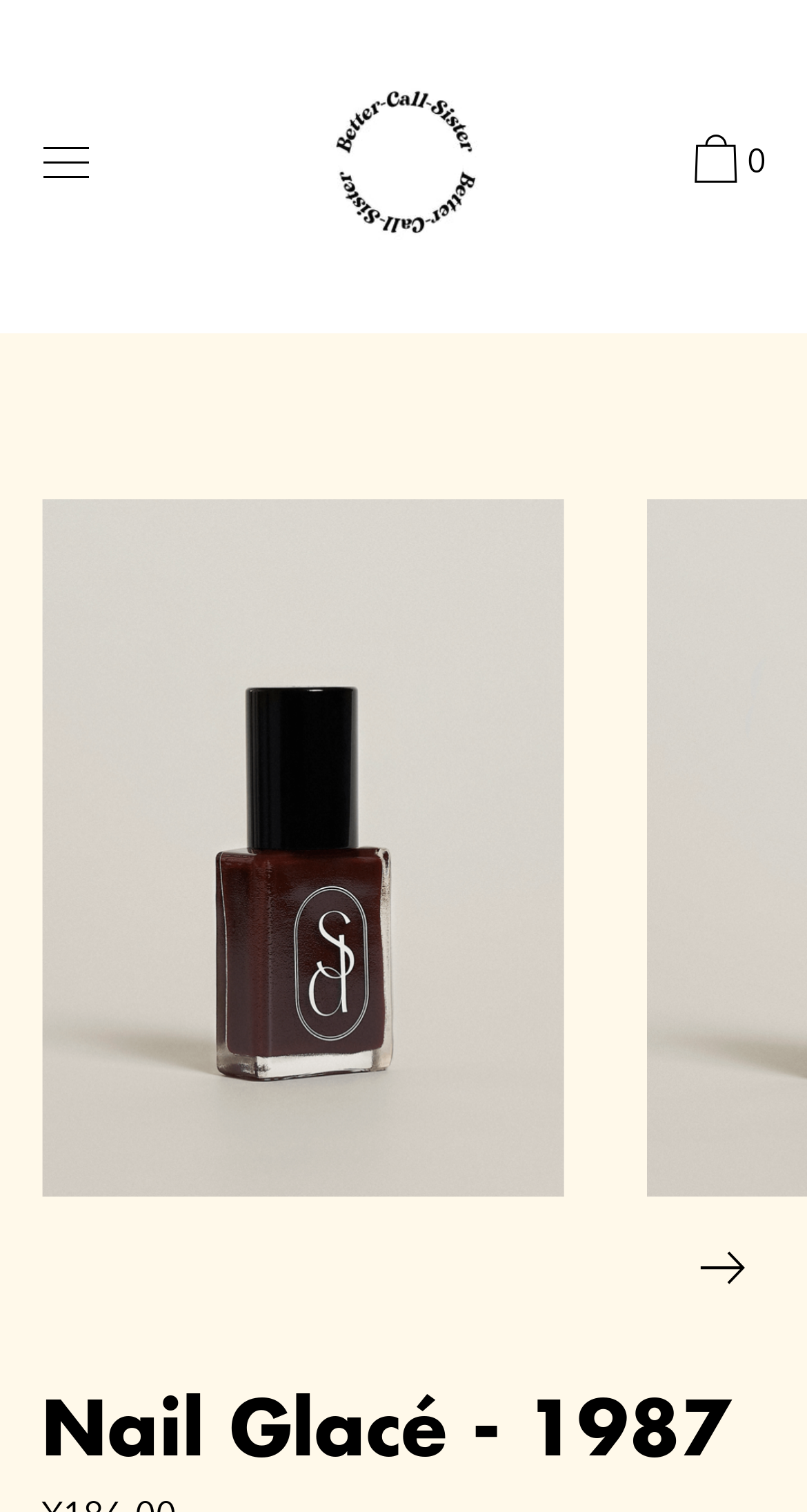What is the logo or brand name displayed on the webpage?
Using the image as a reference, give an elaborate response to the question.

The logo or brand name 'Better Call Sister' is displayed on the webpage, which is also a link, suggesting that it may be a clickable element that leads to the brand's website or more information.